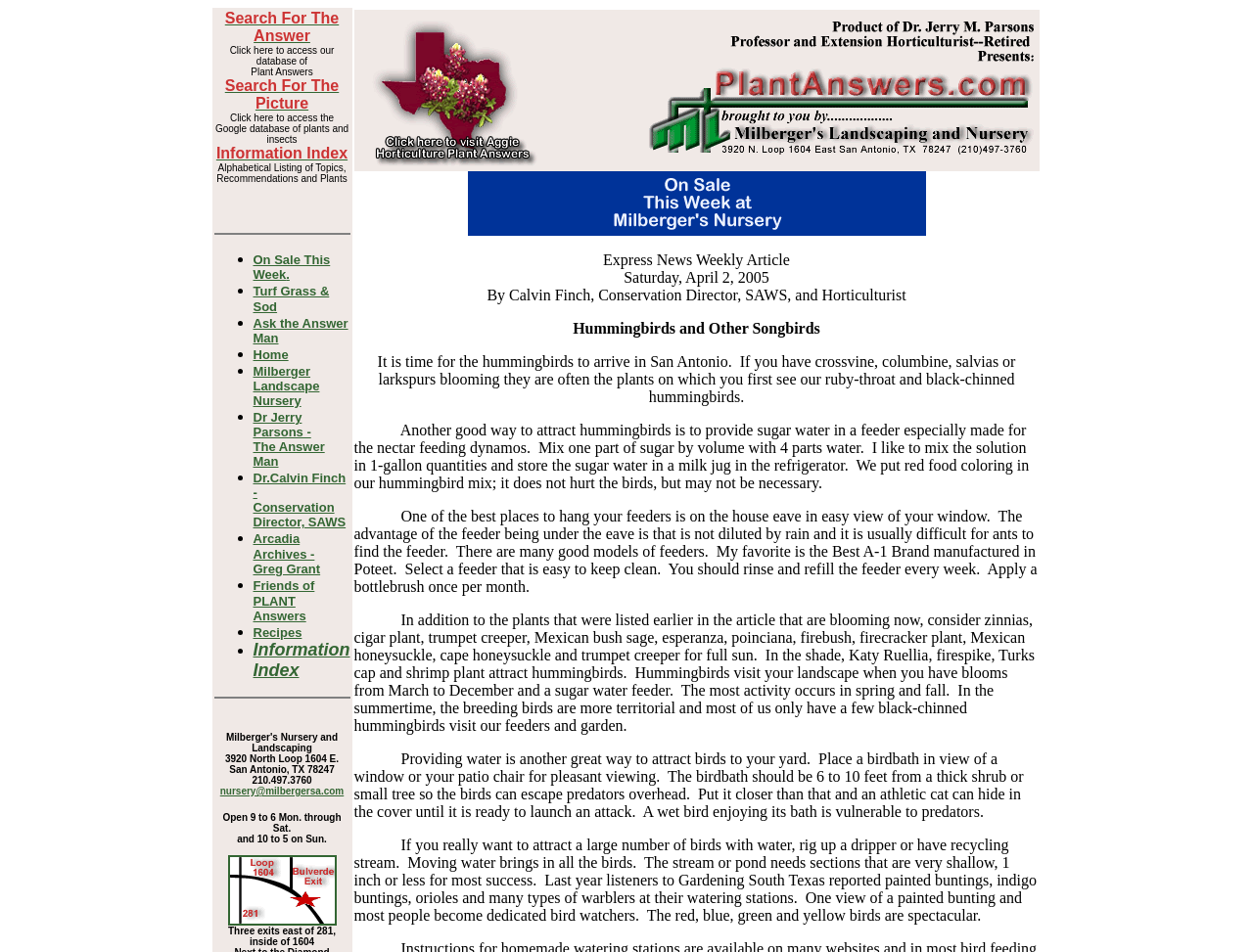Please indicate the bounding box coordinates for the clickable area to complete the following task: "Ask the Answer Man". The coordinates should be specified as four float numbers between 0 and 1, i.e., [left, top, right, bottom].

[0.202, 0.332, 0.278, 0.363]